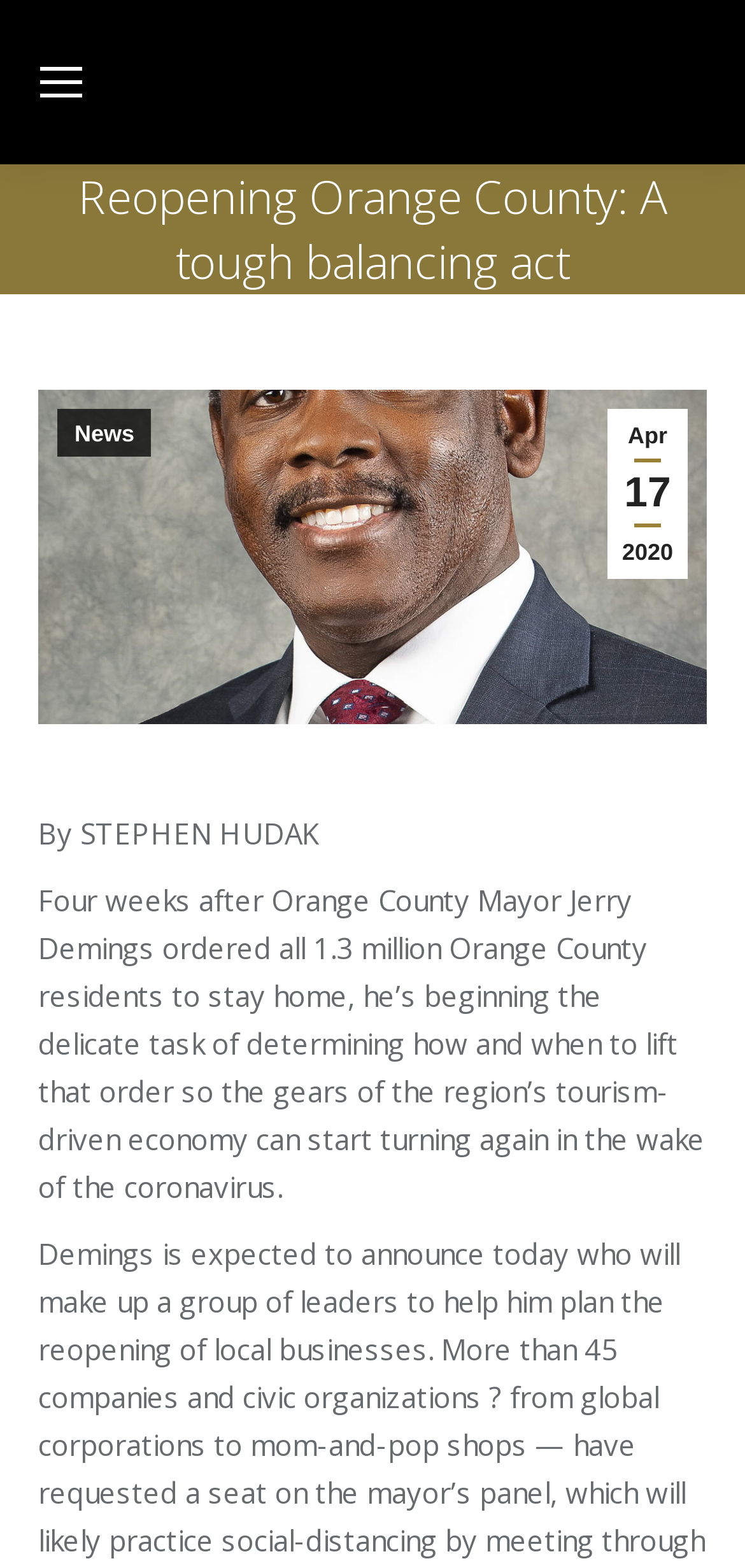Provide a short answer using a single word or phrase for the following question: 
Who is the mayor mentioned in the article?

Jerry Demings